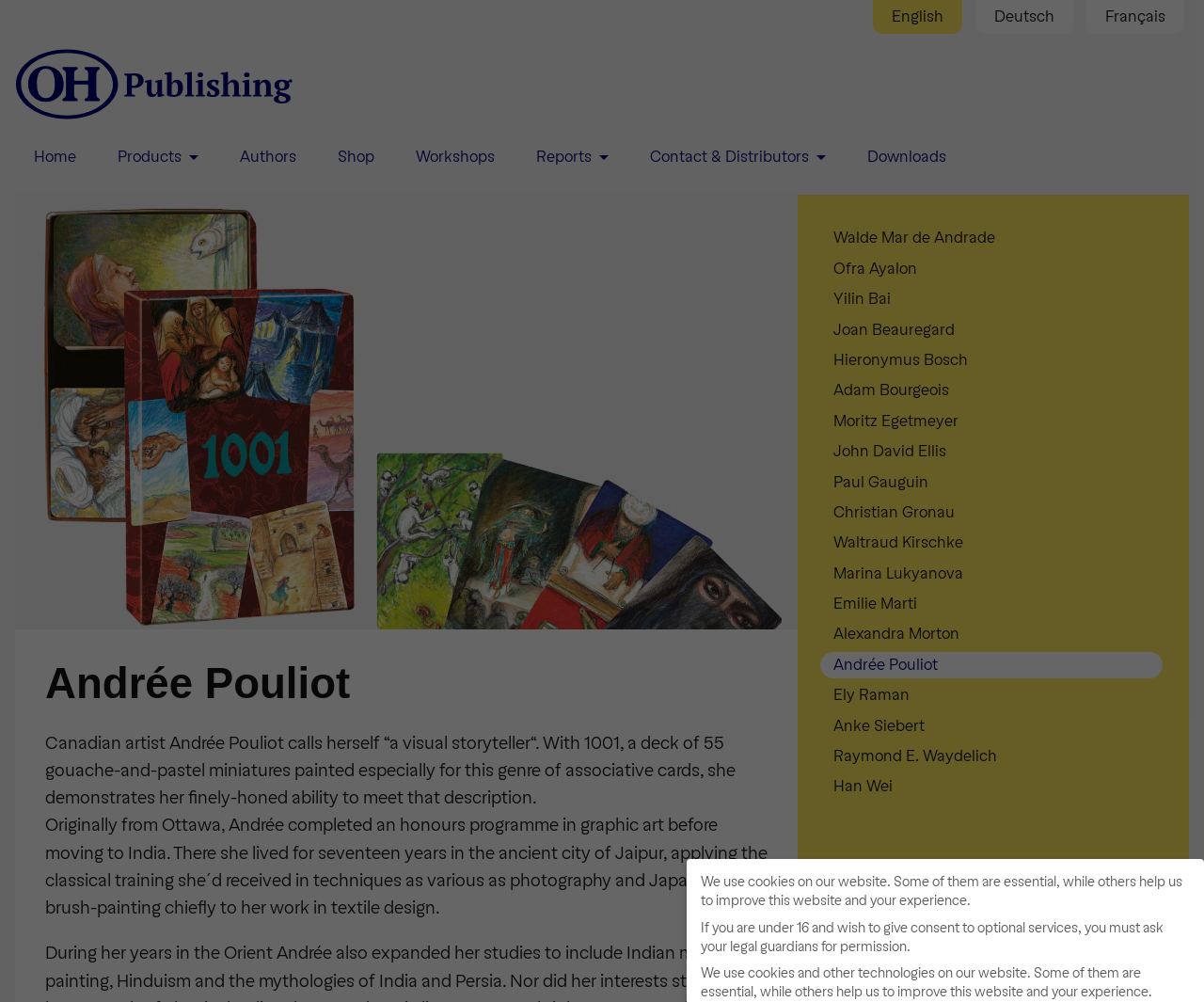Select the bounding box coordinates of the element I need to click to carry out the following instruction: "View Andrée Pouliot's profile".

[0.681, 0.651, 0.966, 0.677]